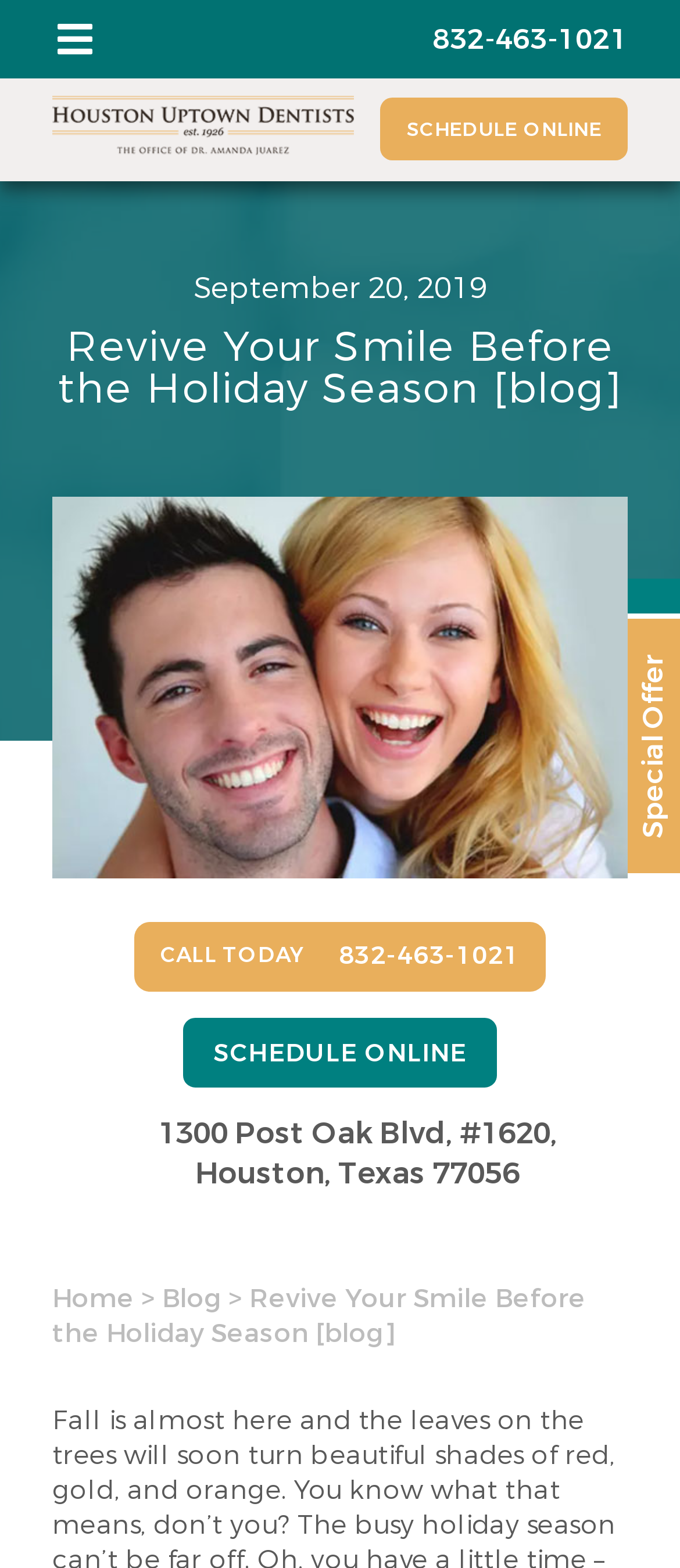Extract the primary headline from the webpage and present its text.

Revive Your Smile Before the Holiday Season [blog]